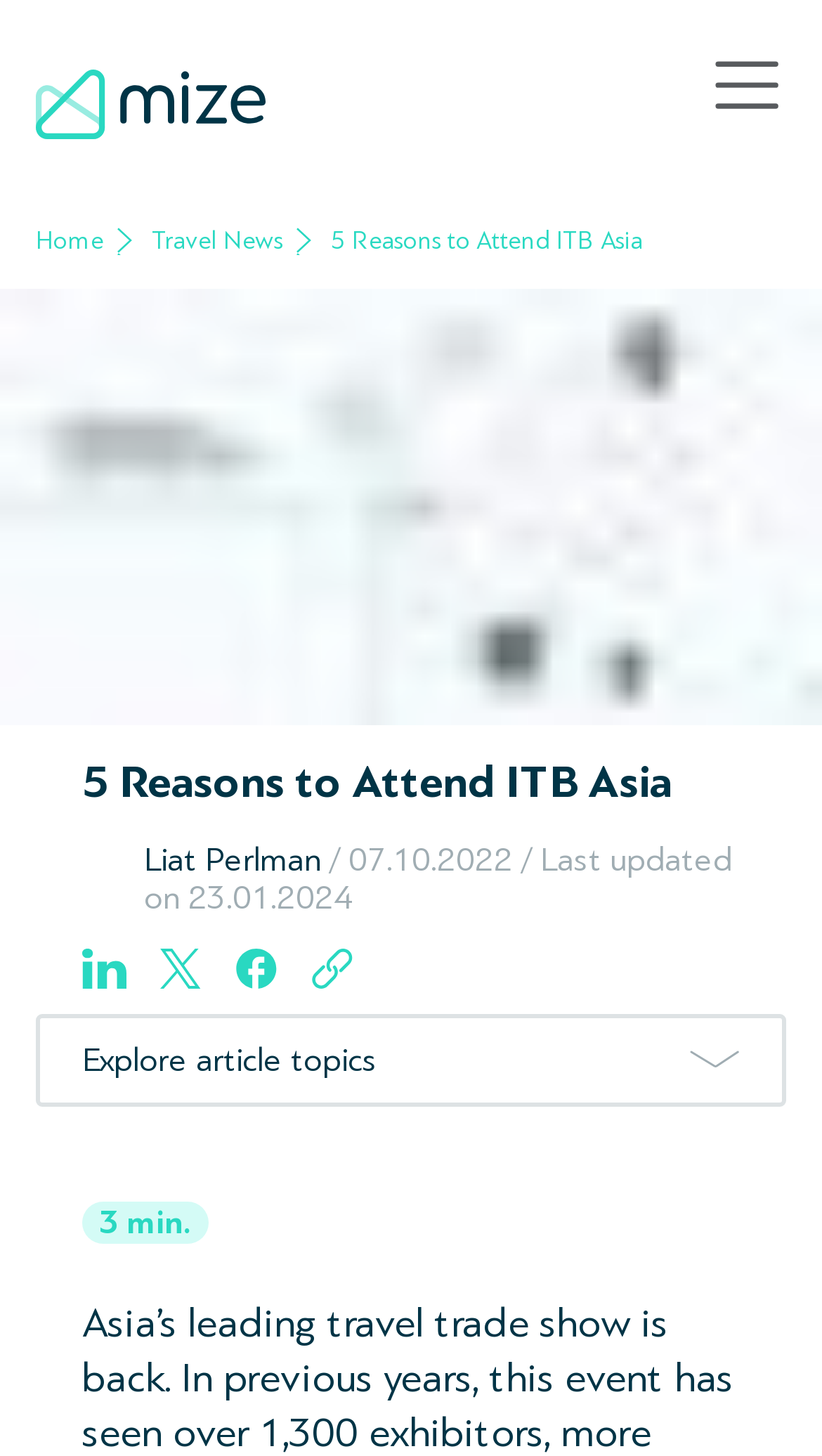Who wrote the article?
Refer to the screenshot and answer in one word or phrase.

Liat Perlman